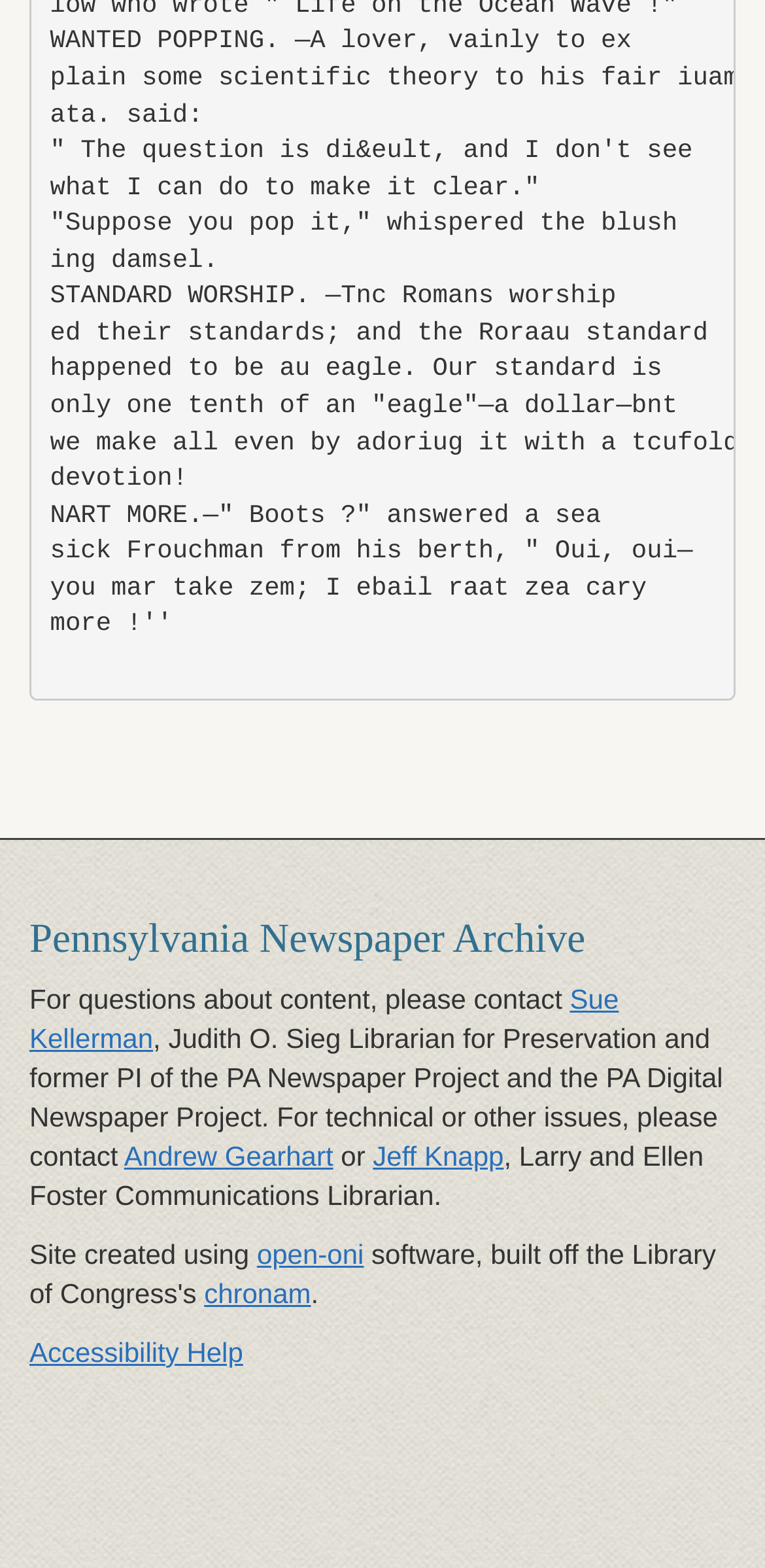Use a single word or phrase to answer the question:
What is the purpose of this website?

Archive Pennsylvania newspapers